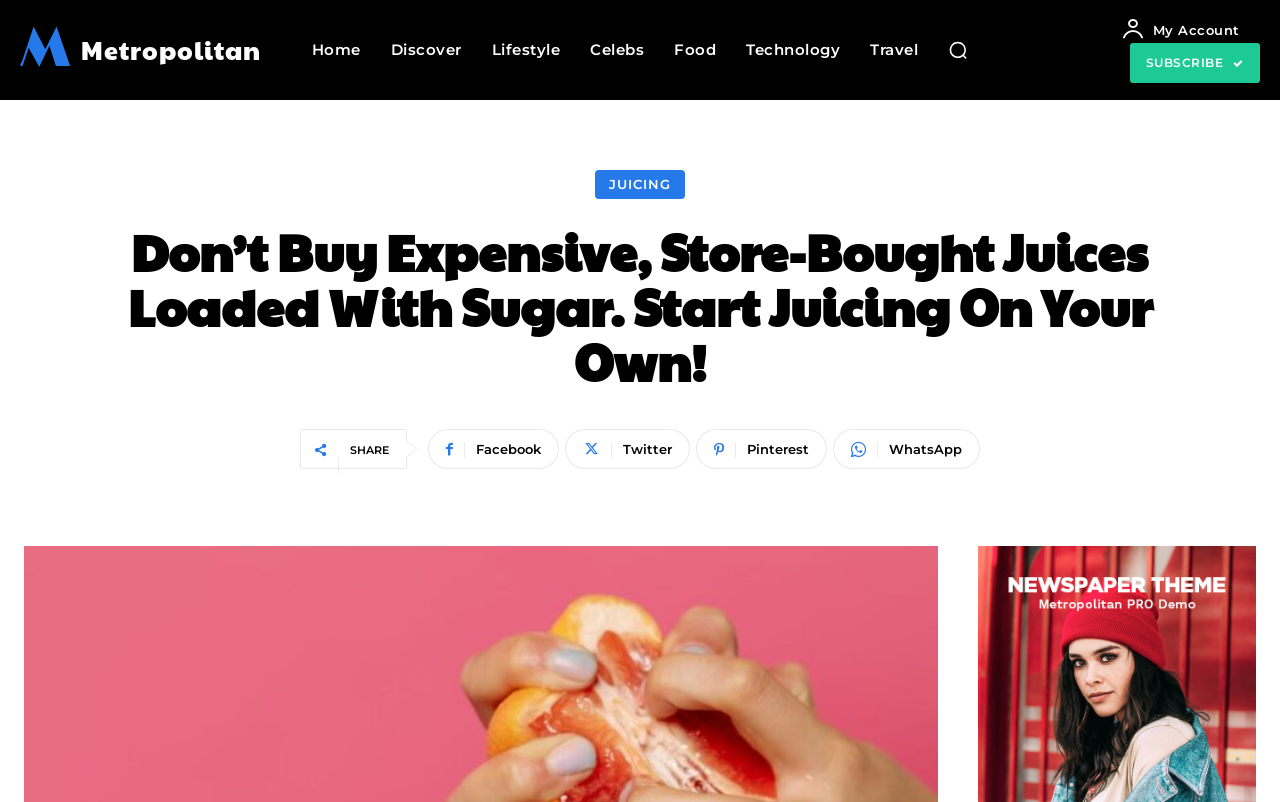Locate and extract the headline of this webpage.

Don’t Buy Expensive, Store-Bought Juices Loaded With Sugar. Start Juicing On Your Own!